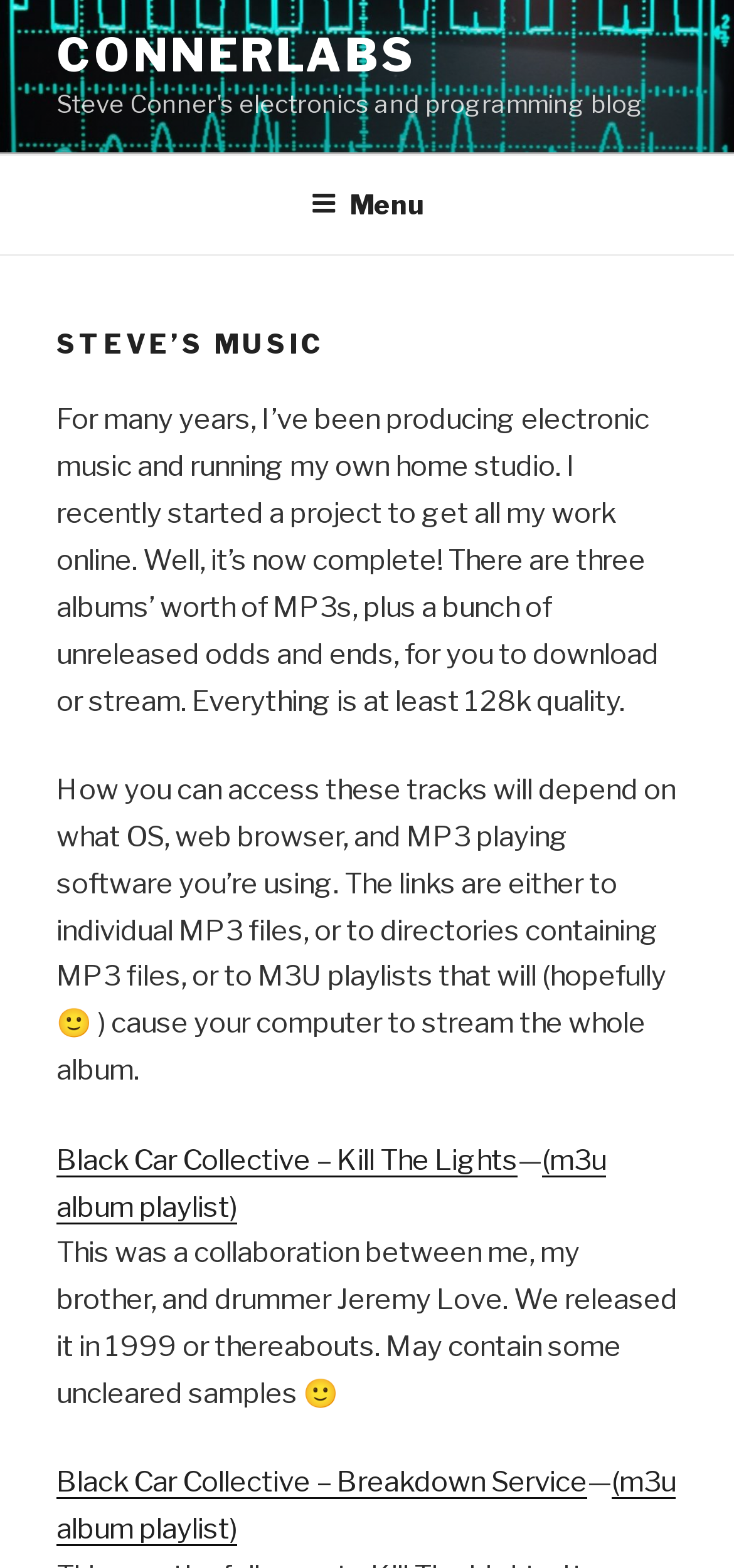What is the quality of the MP3 files?
Using the image, provide a concise answer in one word or a short phrase.

At least 128k